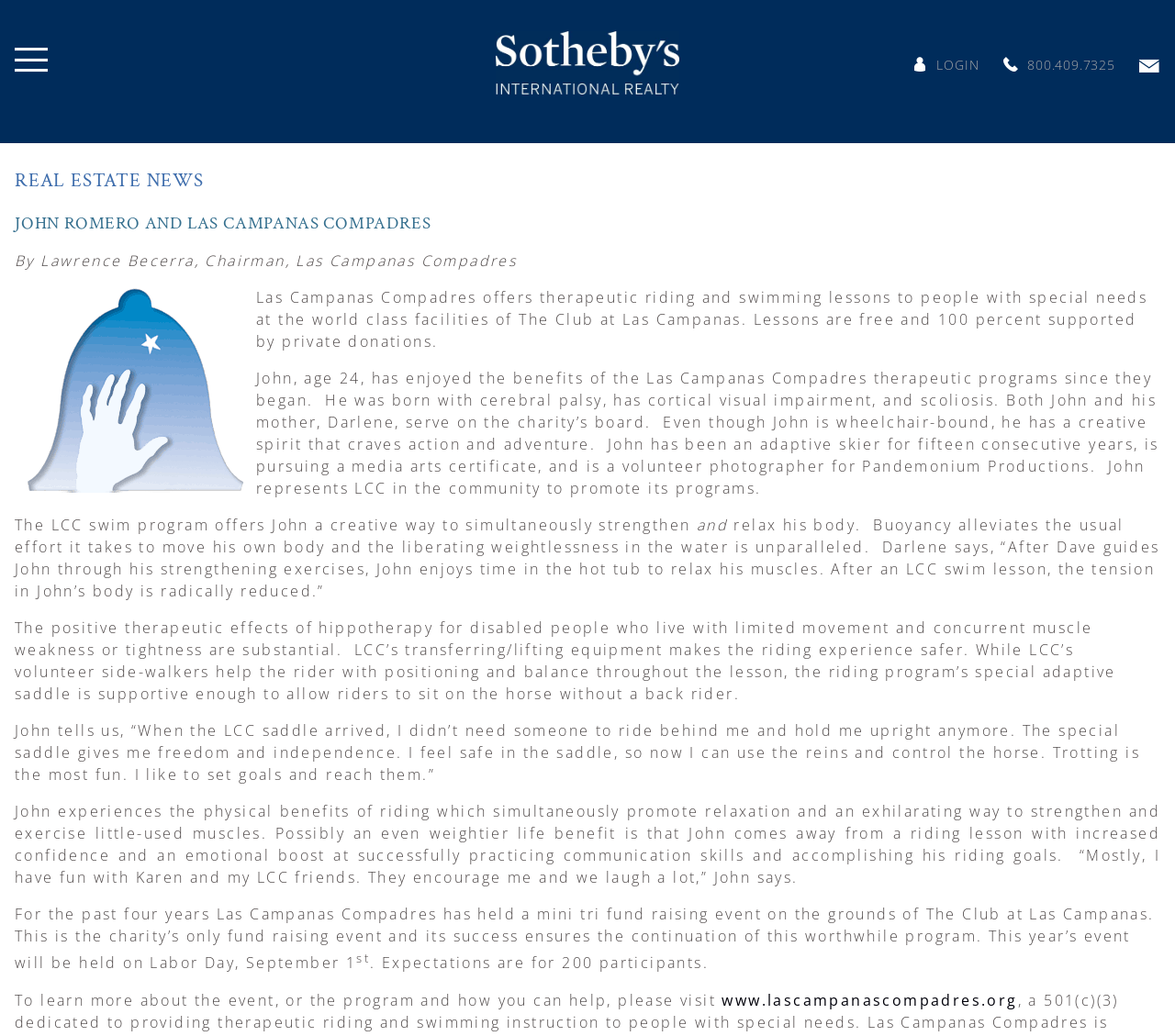Provide a brief response to the question below using a single word or phrase: 
What is the purpose of the mini tri fund raising event?

To support the program